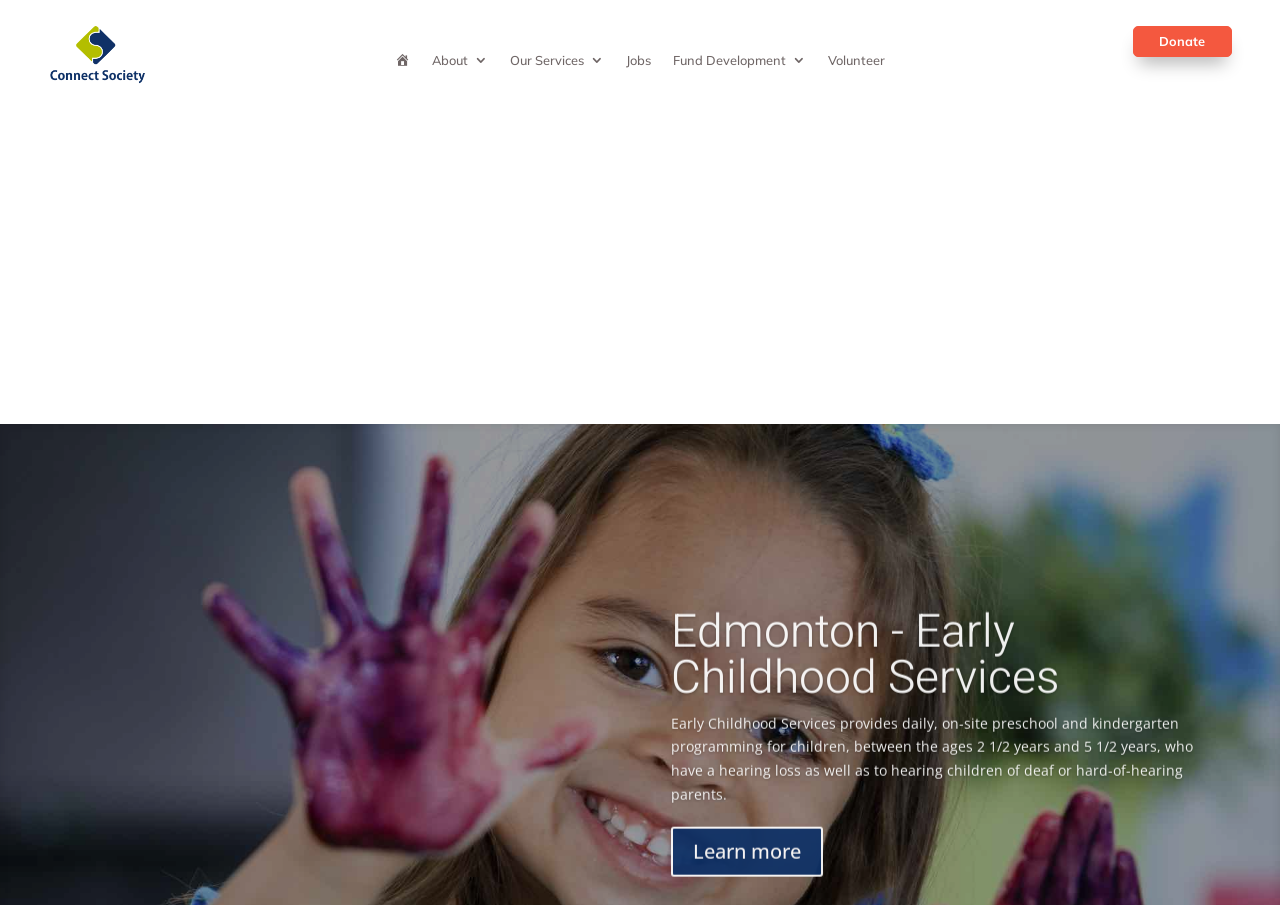Provide a brief response in the form of a single word or phrase:
What is the first link on the top navigation bar?

Welcome